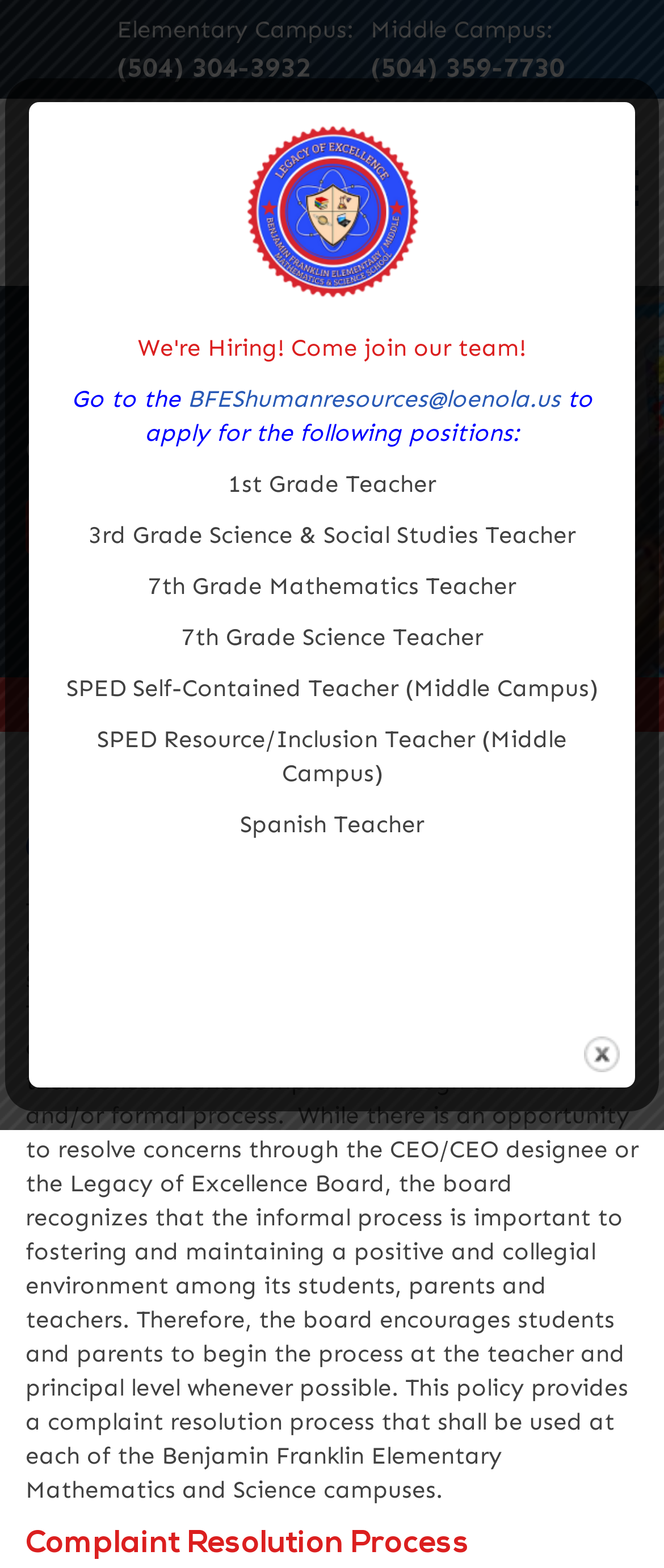What is the purpose of the Grievance Policy?
Offer a detailed and full explanation in response to the question.

I read the static text element that describes the Grievance Policy and found that it is committed to resolving concerns and complaints of students and parents in a fair and timely manner.